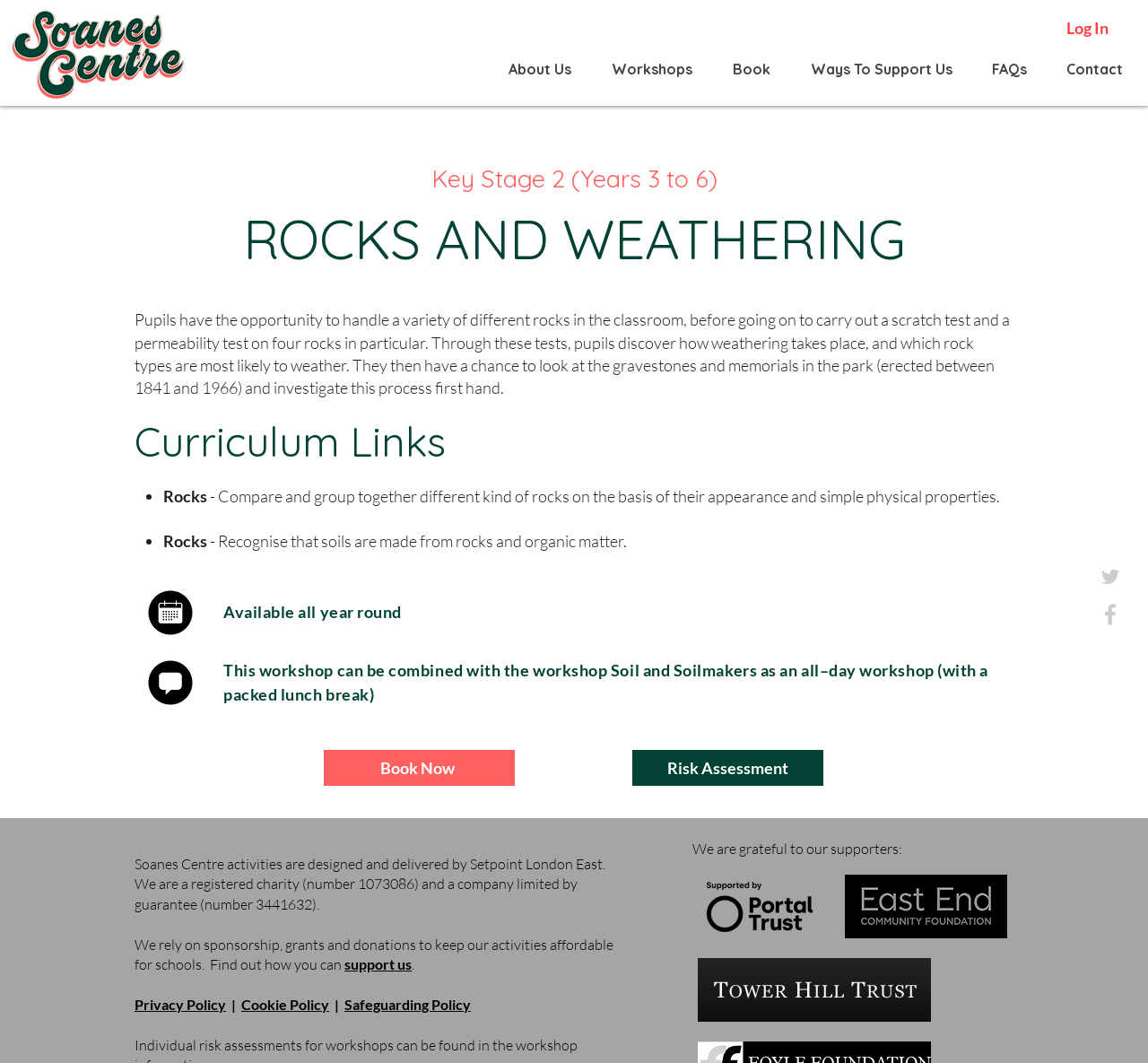Locate the bounding box coordinates of the element that should be clicked to fulfill the instruction: "Click the 'Log In' button".

[0.918, 0.011, 0.977, 0.043]